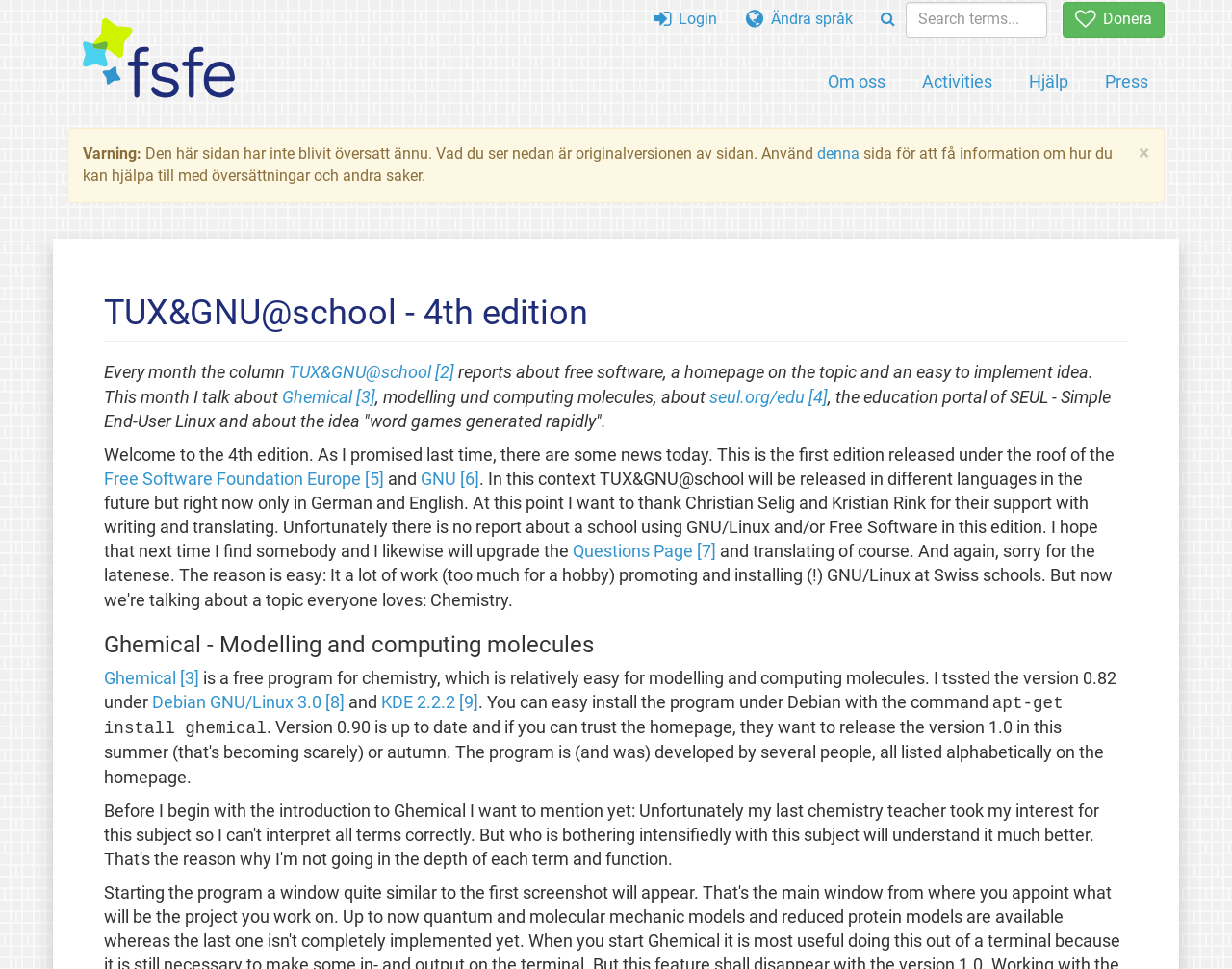Find the bounding box of the UI element described as: "Hjälp". The bounding box coordinates should be given as four float values between 0 and 1, i.e., [left, top, right, bottom].

[0.822, 0.062, 0.88, 0.107]